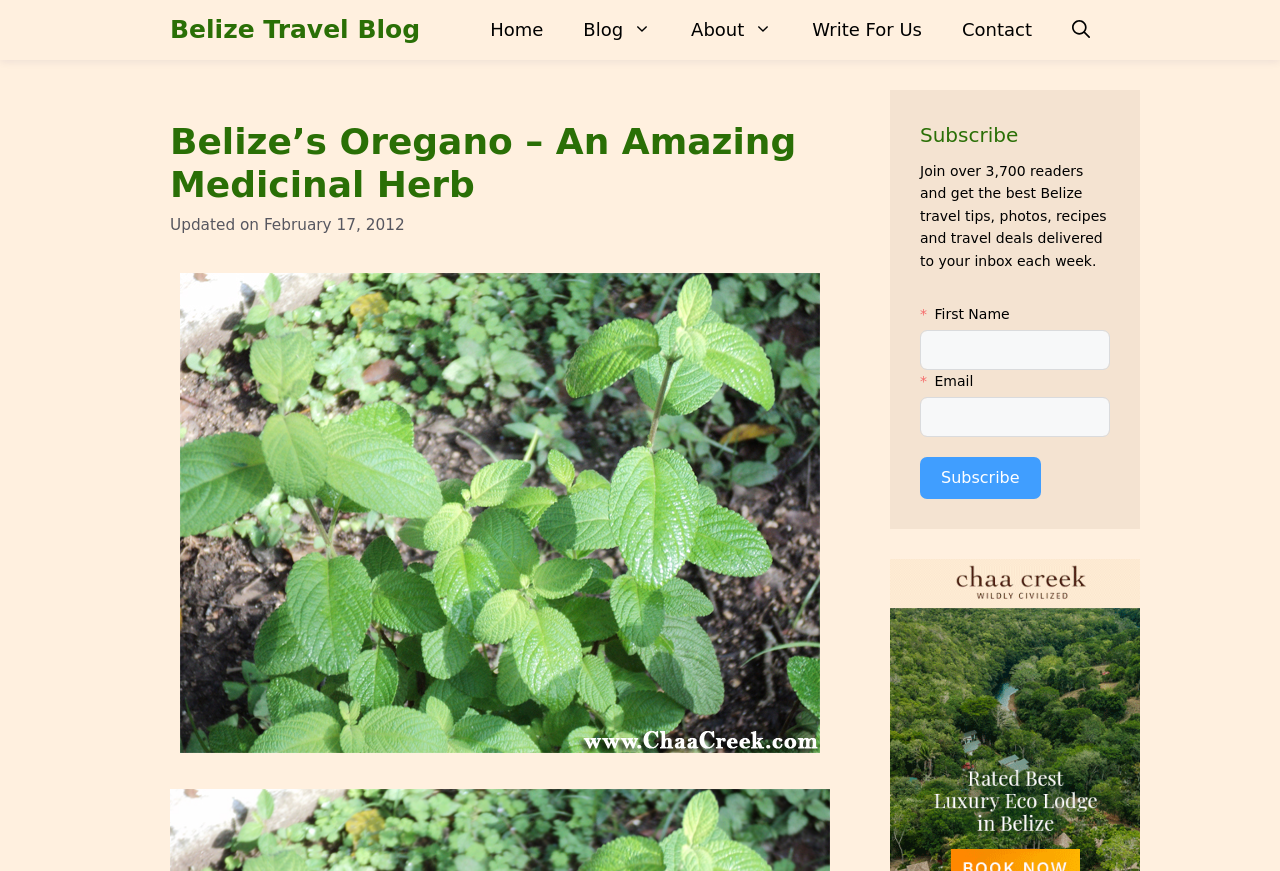Look at the image and write a detailed answer to the question: 
How many navigation links are there?

I counted the number of links in the navigation section, which includes 'Belize Travel Blog', 'Home', 'Blog', 'About', 'Write For Us', 'Contact', and 'Open Search Bar'.